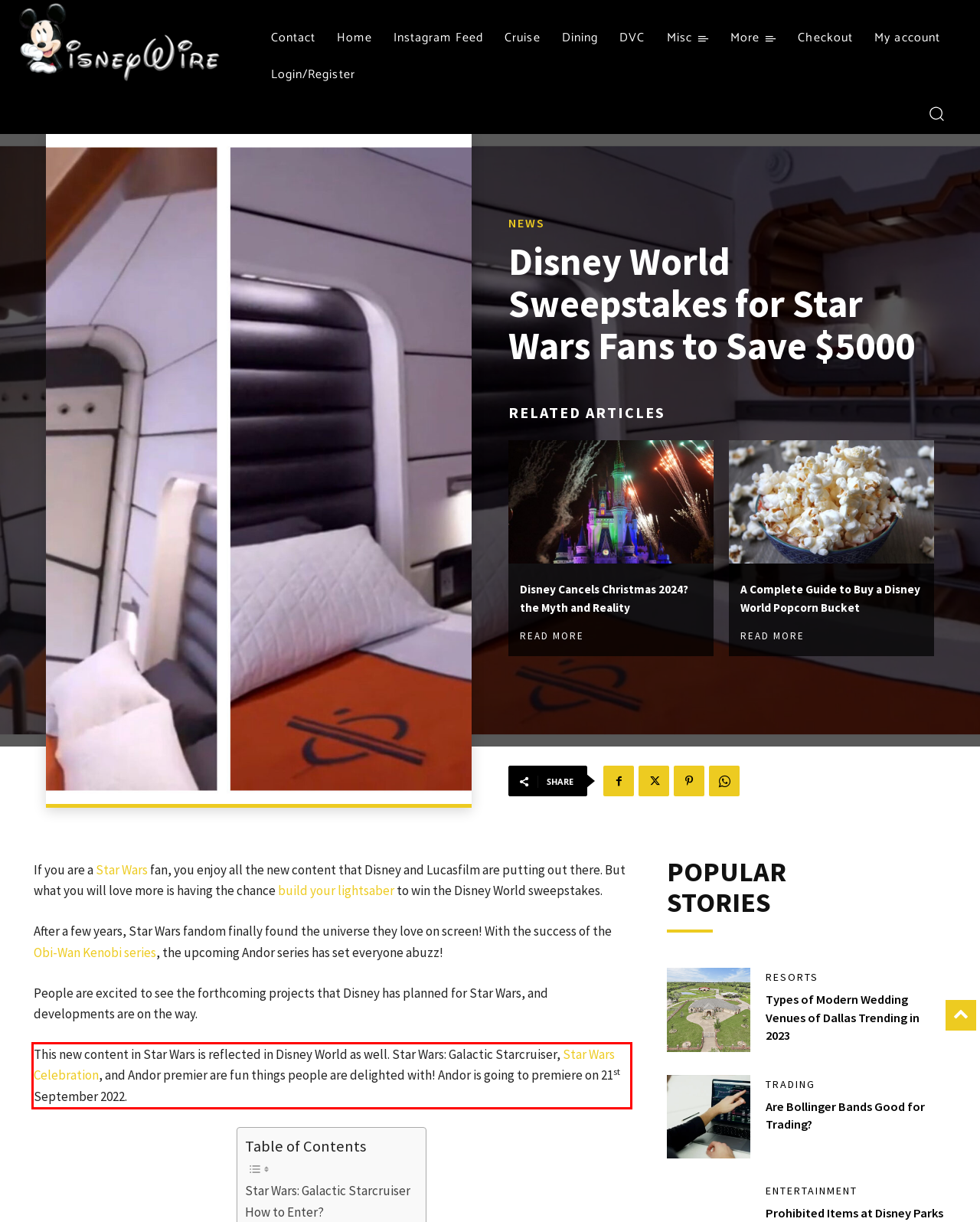Observe the screenshot of the webpage, locate the red bounding box, and extract the text content within it.

This new content in Star Wars is reflected in Disney World as well. Star Wars: Galactic Starcruiser, Star Wars Celebration, and Andor premier are fun things people are delighted with! Andor is going to premiere on 21st September 2022.